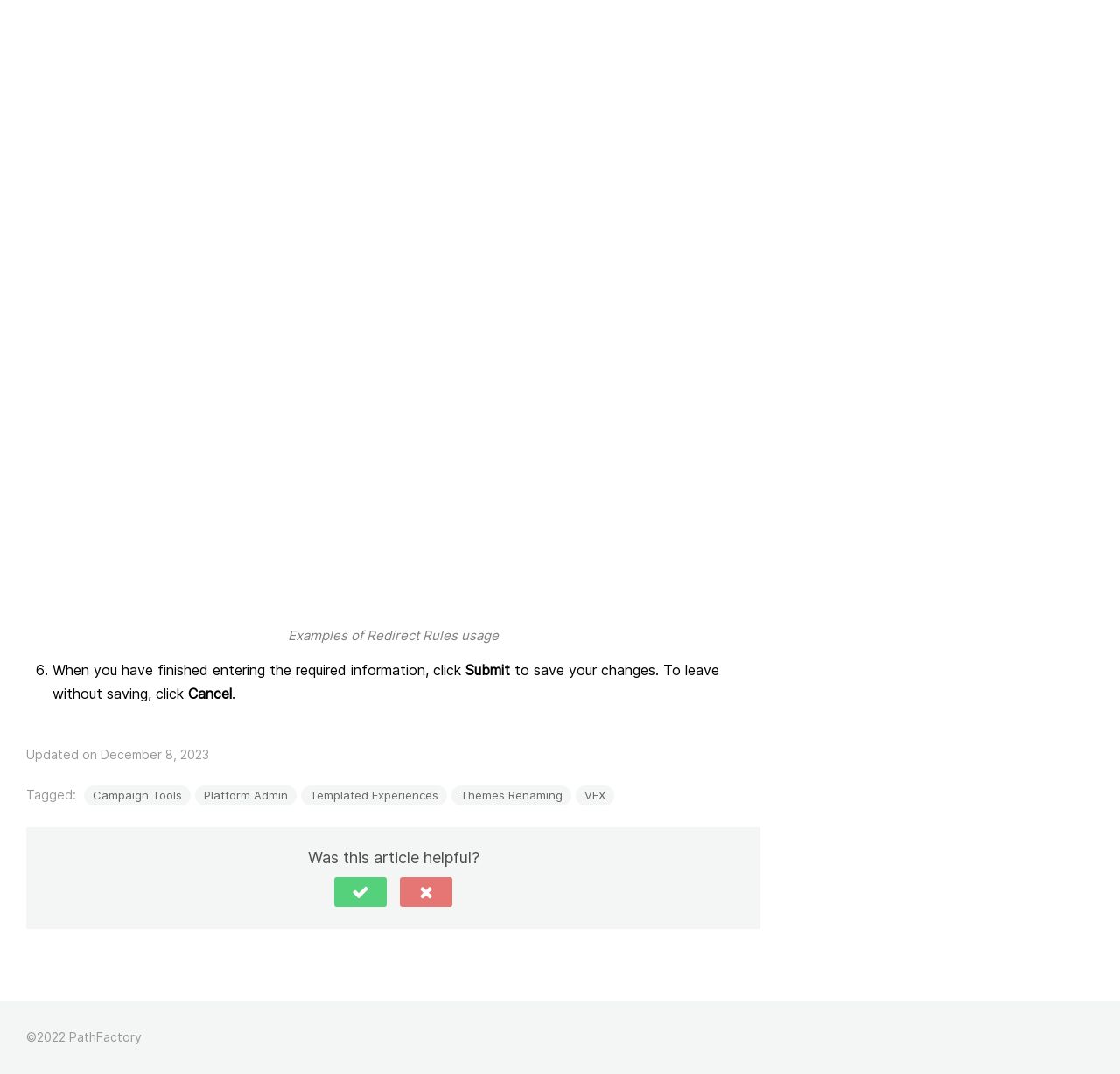What is the last updated date?
Give a single word or phrase as your answer by examining the image.

December 8, 2023